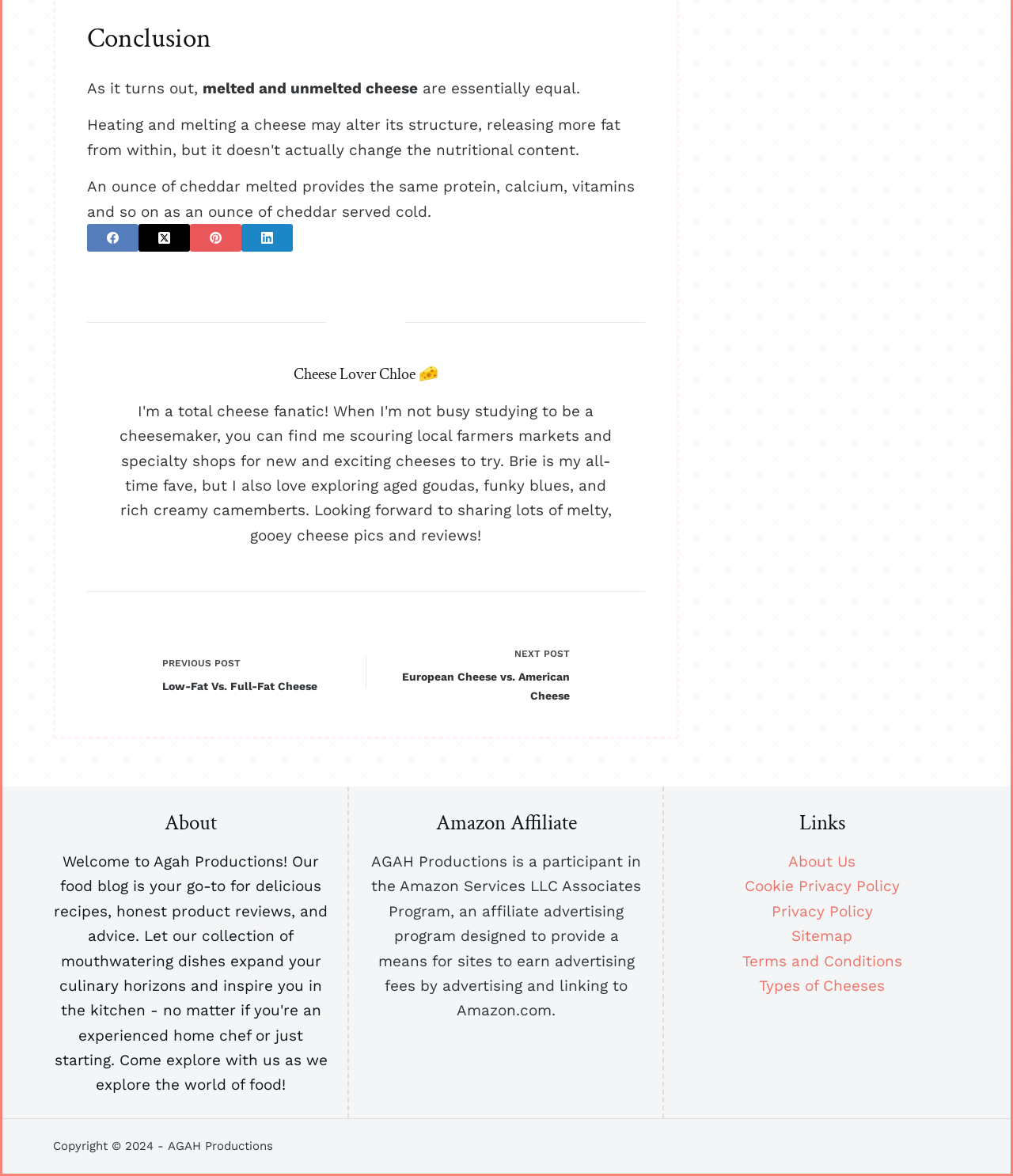Please identify the bounding box coordinates of the area that needs to be clicked to fulfill the following instruction: "Read about Low-Fat Vs. Full-Fat Cheese."

[0.086, 0.544, 0.339, 0.599]